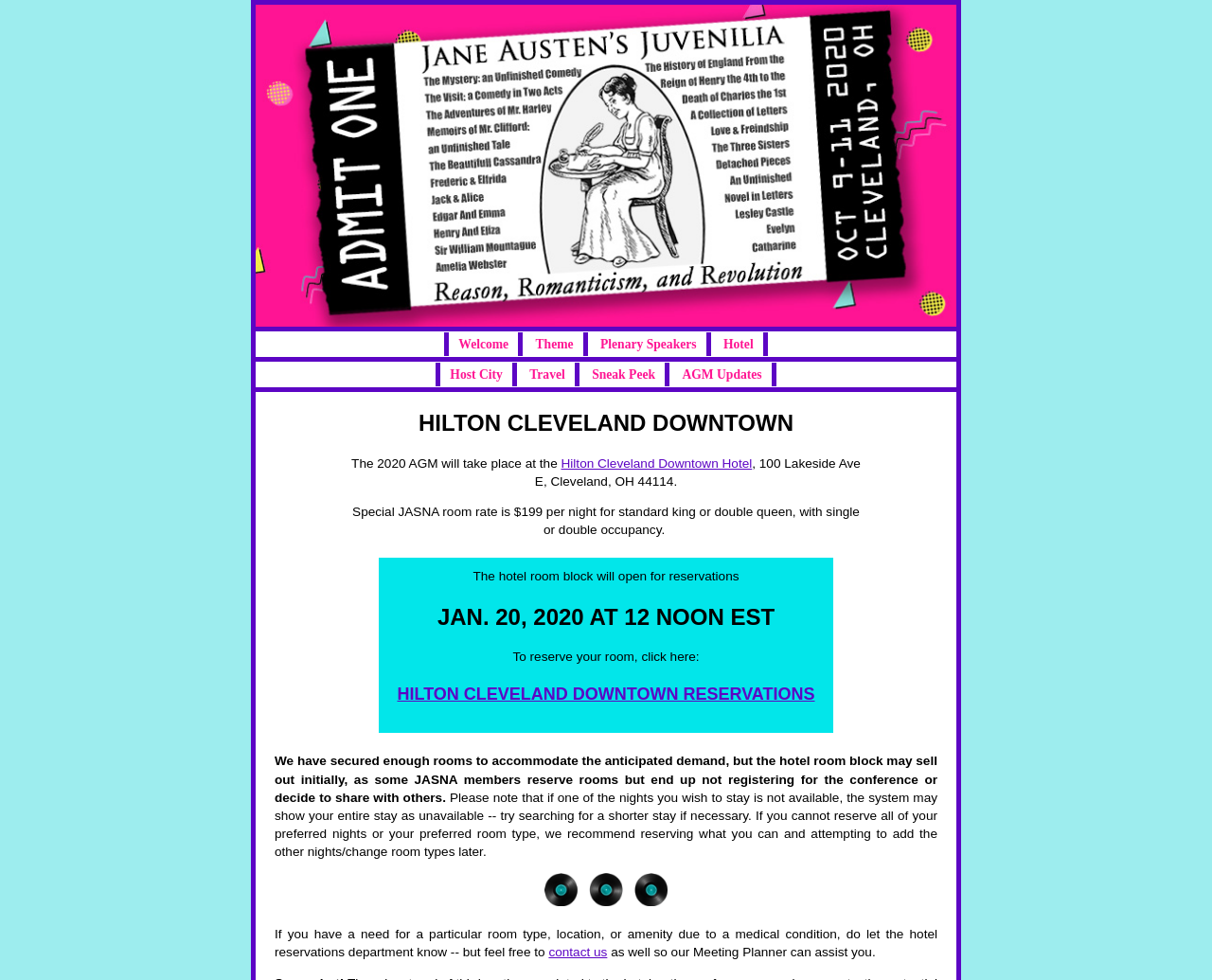Please find the bounding box coordinates of the element's region to be clicked to carry out this instruction: "Click on the 'HILTON CLEVELAND DOWNTOWN RESERVATIONS' link".

[0.328, 0.699, 0.672, 0.718]